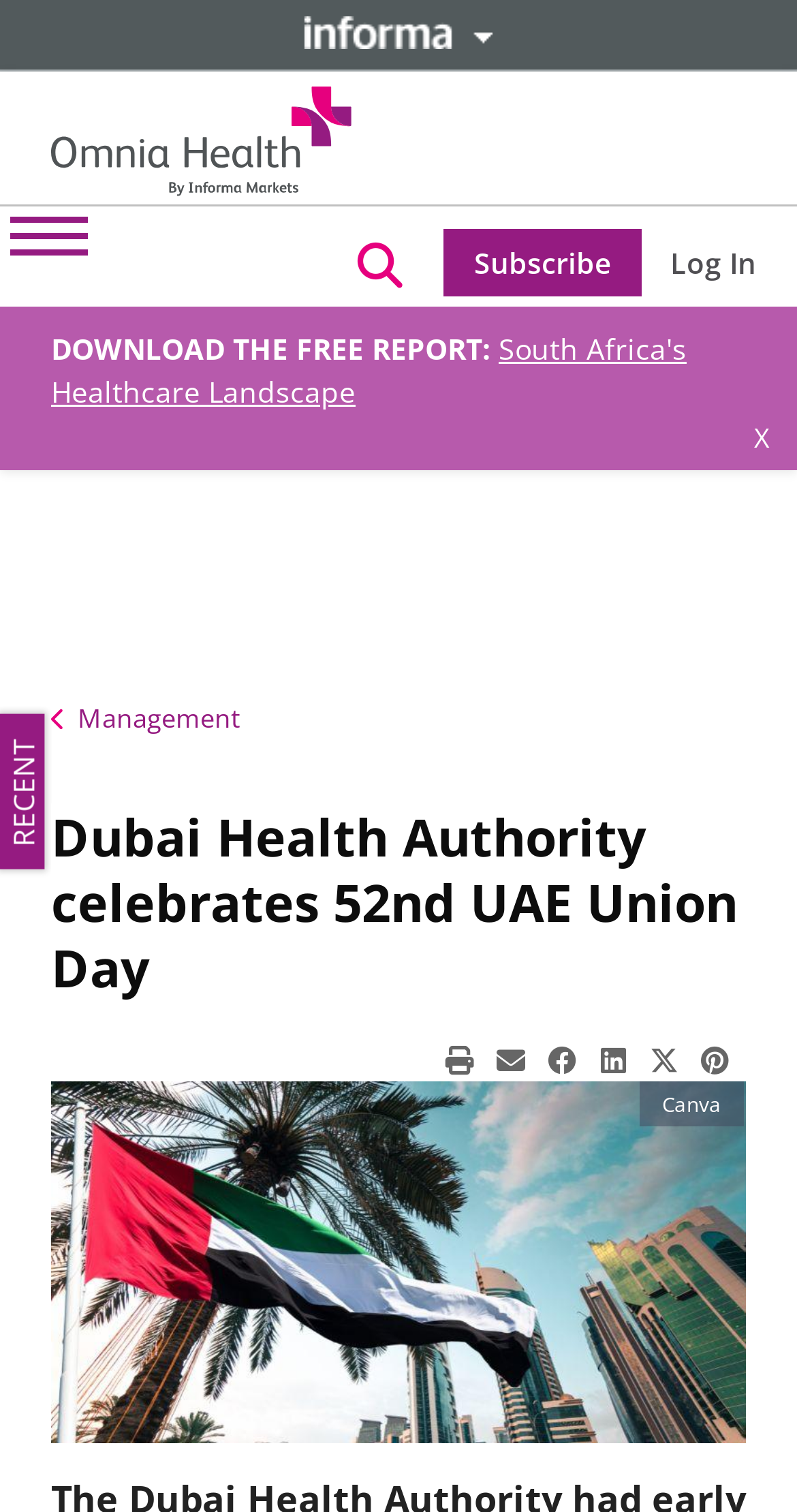Identify the text that serves as the heading for the webpage and generate it.

Dubai Health Authority celebrates 52nd UAE Union Day